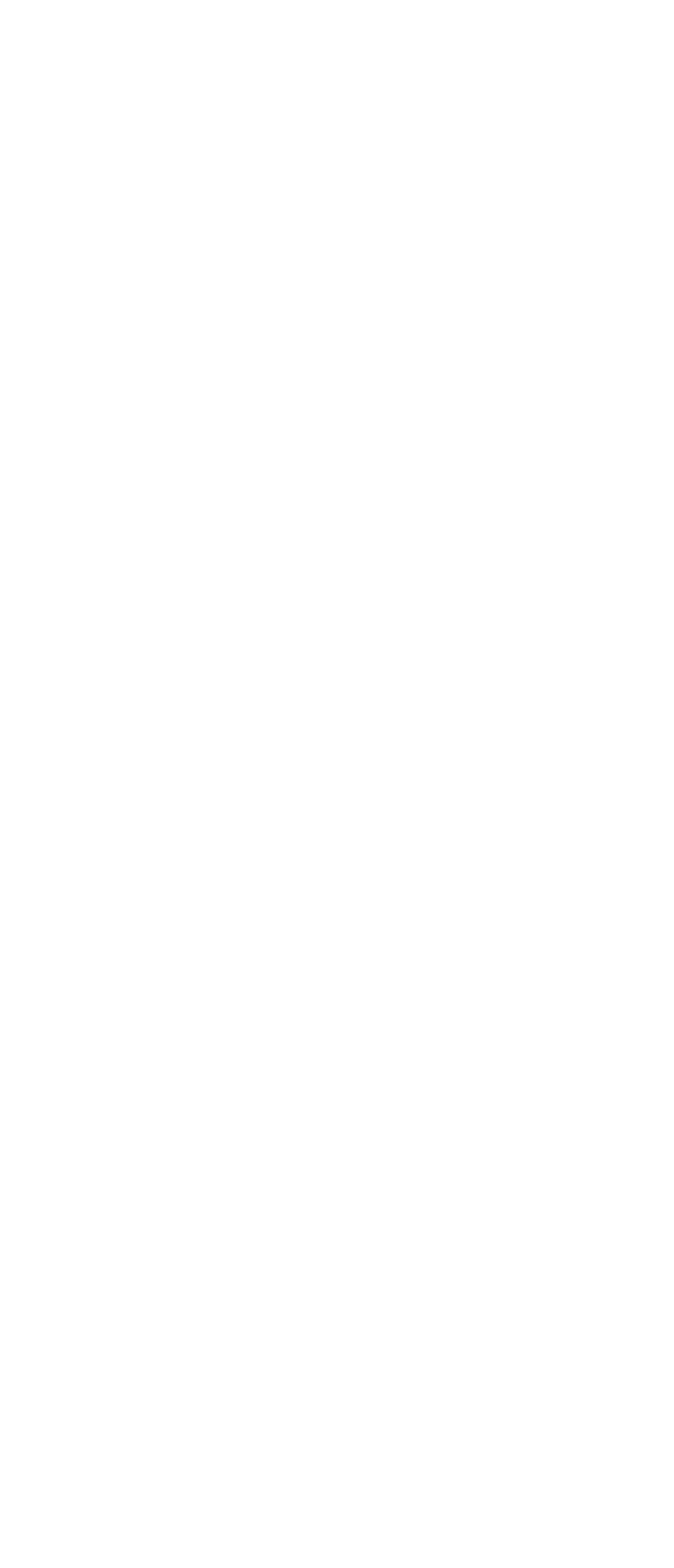Provide a brief response to the question below using one word or phrase:
How many links are there in the first layout table?

1